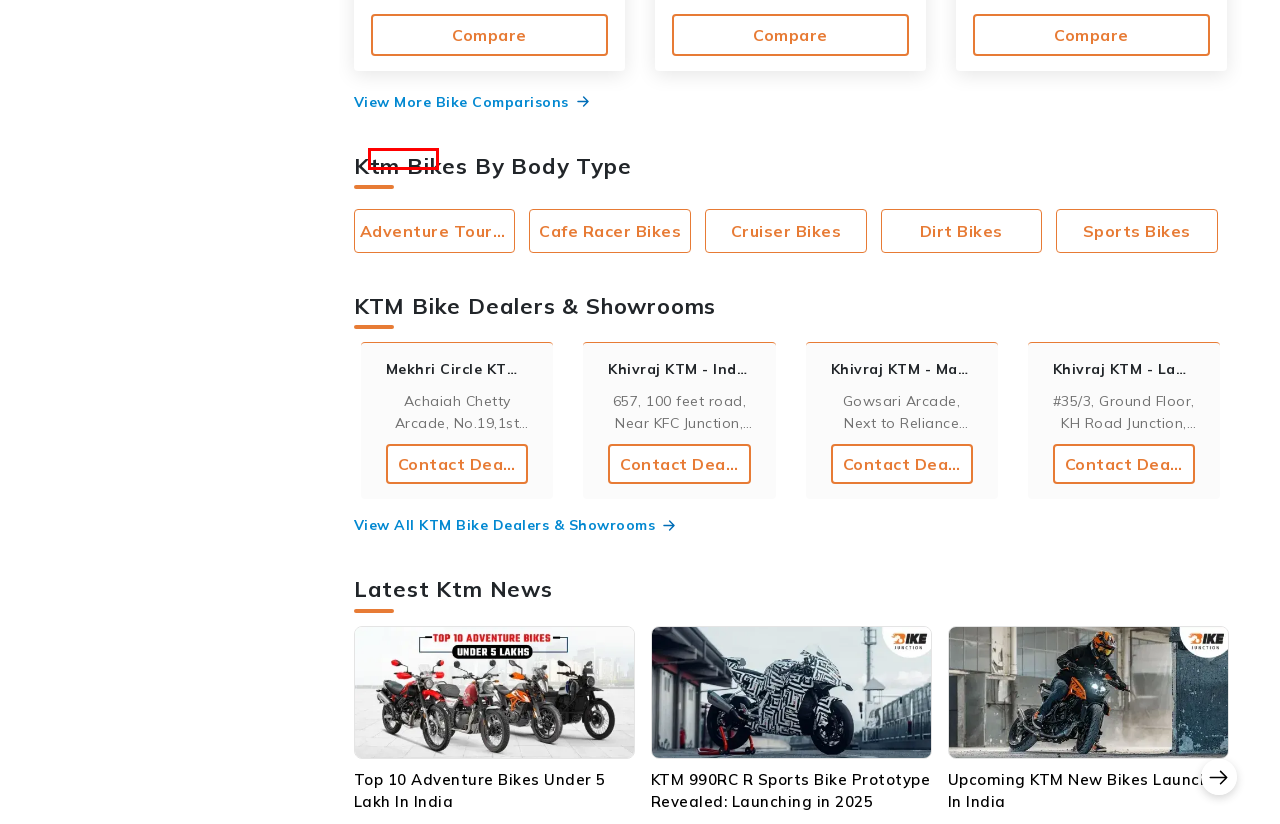You are given a webpage screenshot where a red bounding box highlights an element. Determine the most fitting webpage description for the new page that loads after clicking the element within the red bounding box. Here are the candidates:
A. Bike Loan EMI Calculator | Calculate Monthly EMI & Interest Rates
B. Bike On Road Price in India | Bike On-Road Price Quotes | BikeJuntion
C. Apply for Bike Loan Online | Lowest Interest Rates BikeJunction
D. Compare Bikes and Scooters | Features & Specification Comparison
E. TVS Bikes Price, New TVS Models 2024, Images & Specs
F. Hero Bikes Price, New Hero Models 2024, Images & Specs
G. Bajaj Bikes Price in India 2024 - BikeJunction
H. Kawasaki Bikes Price, New Kawasaki Models 2024, Images & Specs

H